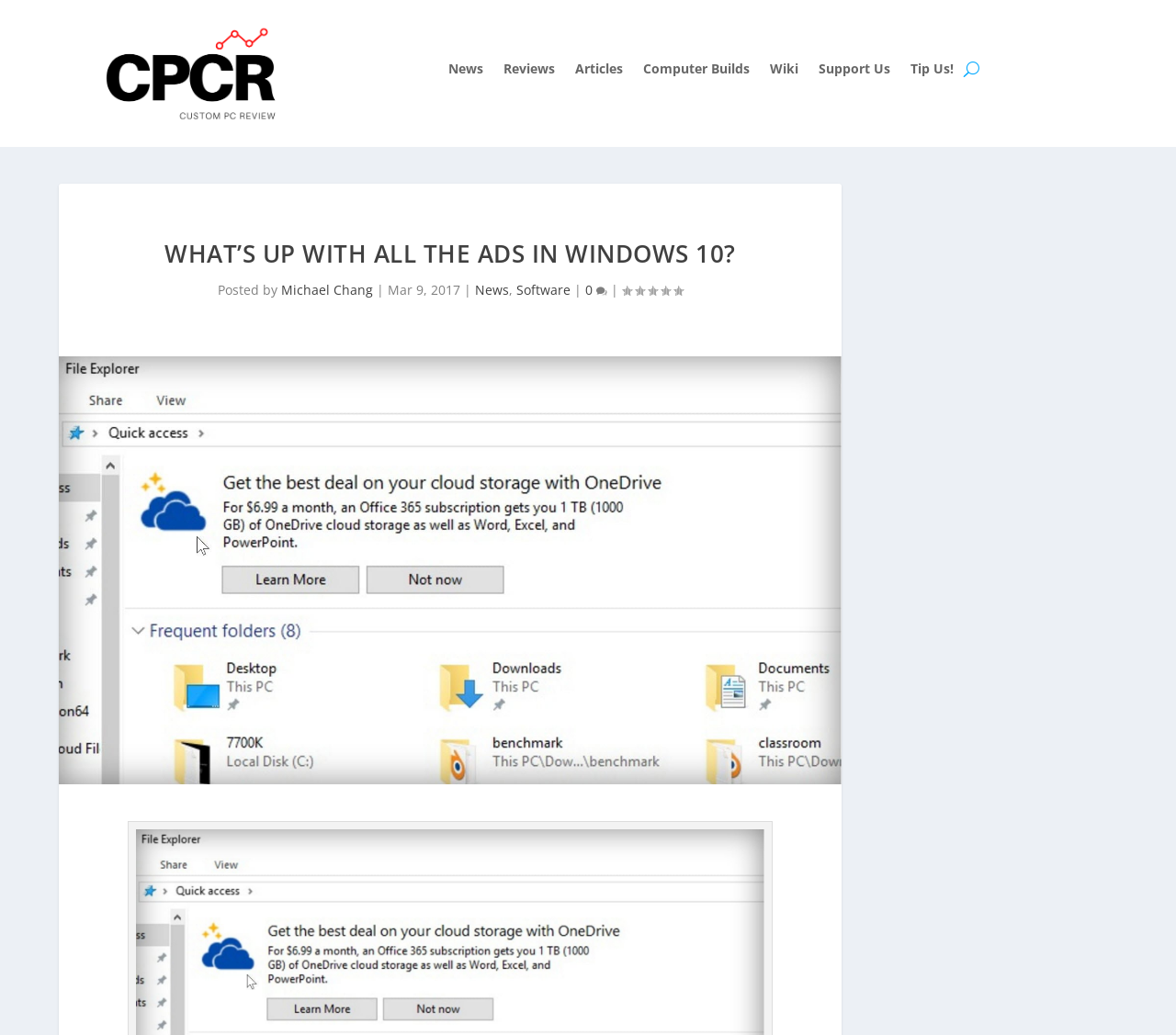Provide a one-word or one-phrase answer to the question:
What is the date of the article?

Mar 9, 2017